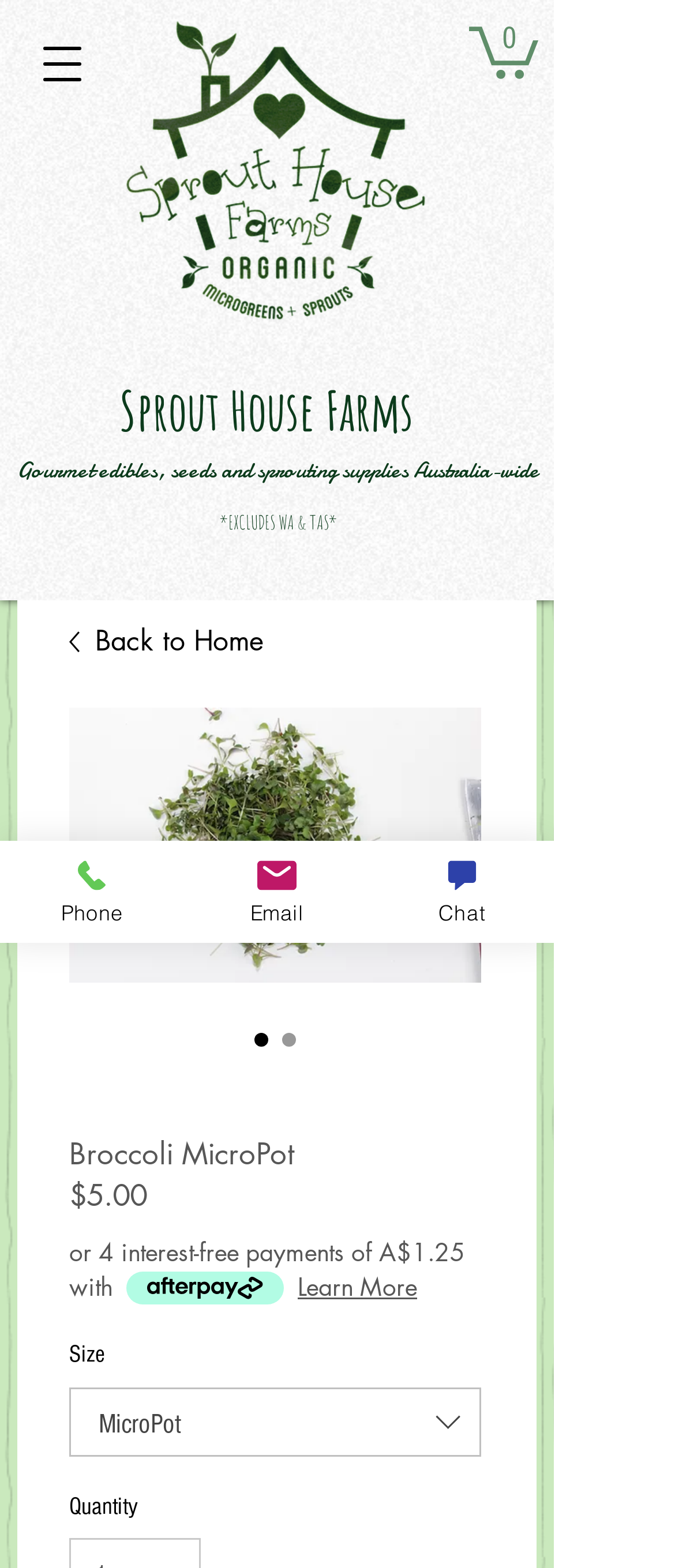Generate a thorough caption detailing the webpage content.

The webpage is about Microgreens Combo Pack Subscriptions from Sprout House Farms, an Australian company that offers gourmet edibles, seeds, and sprouting supplies, excluding Western Australia and Tasmania. 

At the top, there is a heading with the company name and a brief description. Below it, there is a navigation menu button on the left and a cart link with a zero item count on the right. 

Further down, there is a section showcasing a product, Broccoli MicroPot, with an image, a heading, and a price of $5.00. There are two radio buttons, one checked and the other unchecked, likely for selecting different options. Below the price, there is information about interest-free payments and a payment method logo. A "Learn More" button is placed next to it. 

Underneath, there are details about the product size, with a combobox to select from different options. The quantity of the product is also displayed. 

On the left side of the page, there are three links: a phone number, an email address, and a chat button, each accompanied by an image.